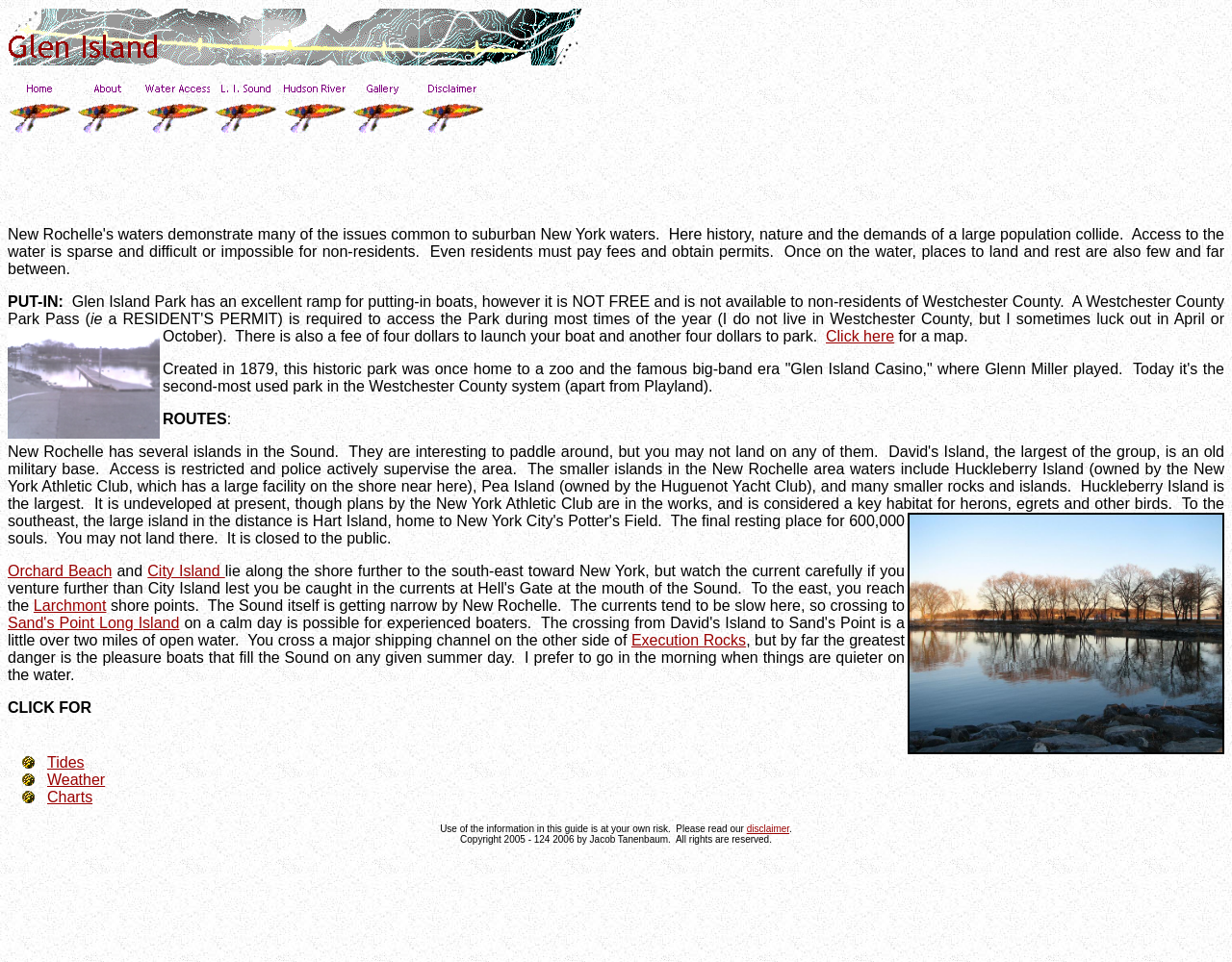Please identify the bounding box coordinates of the element that needs to be clicked to execute the following command: "Click the 'Home' link". Provide the bounding box using four float numbers between 0 and 1, formatted as [left, top, right, bottom].

None